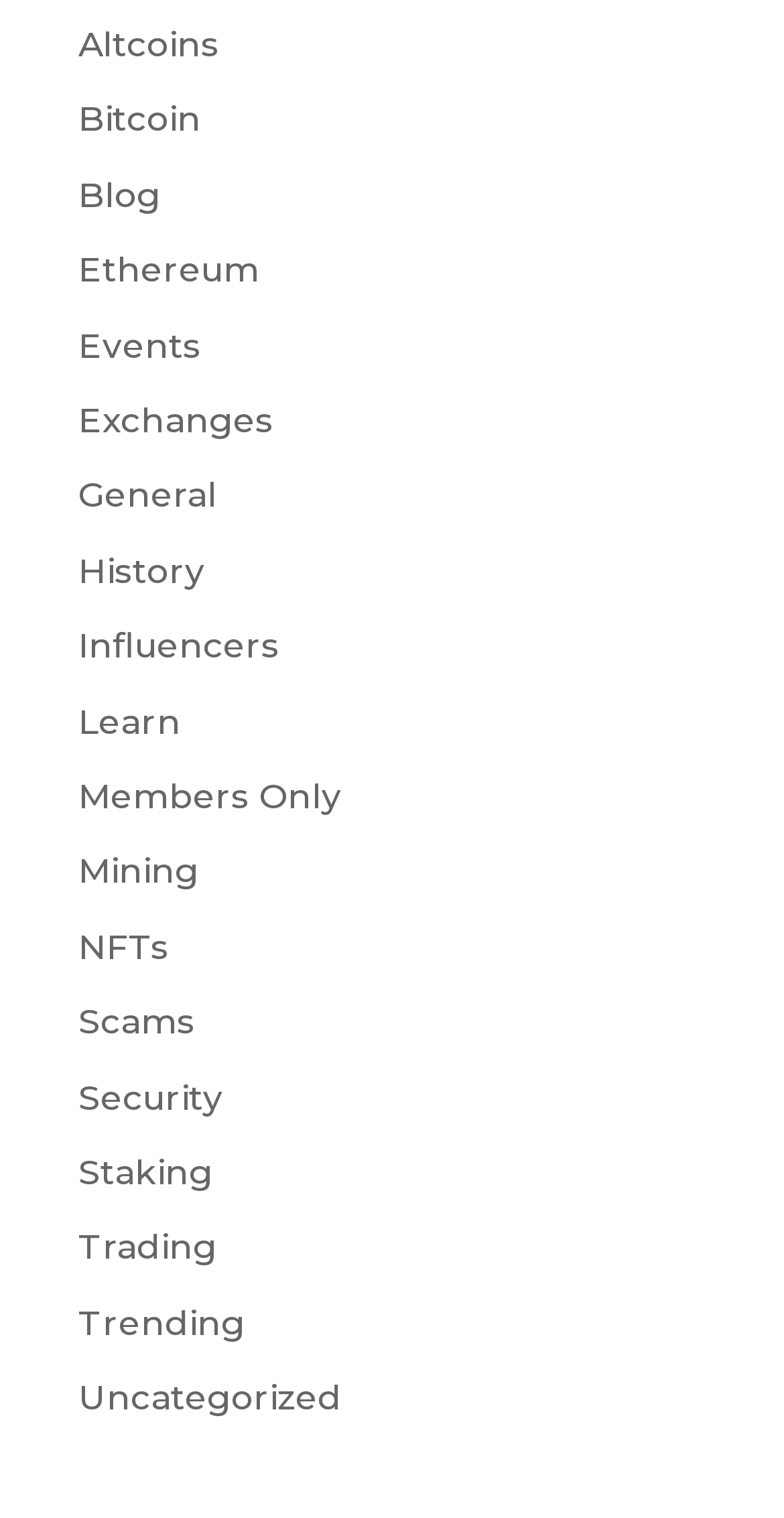How many categories are available on this website?
Please ensure your answer is as detailed and informative as possible.

I counted the number of links on the webpage, and there are 20 links, each representing a category, such as Altcoins, Bitcoin, Blog, and so on.